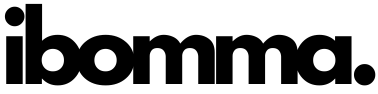Reply to the question with a single word or phrase:
What is the purpose of the IBOMMA logo?

visual identifier